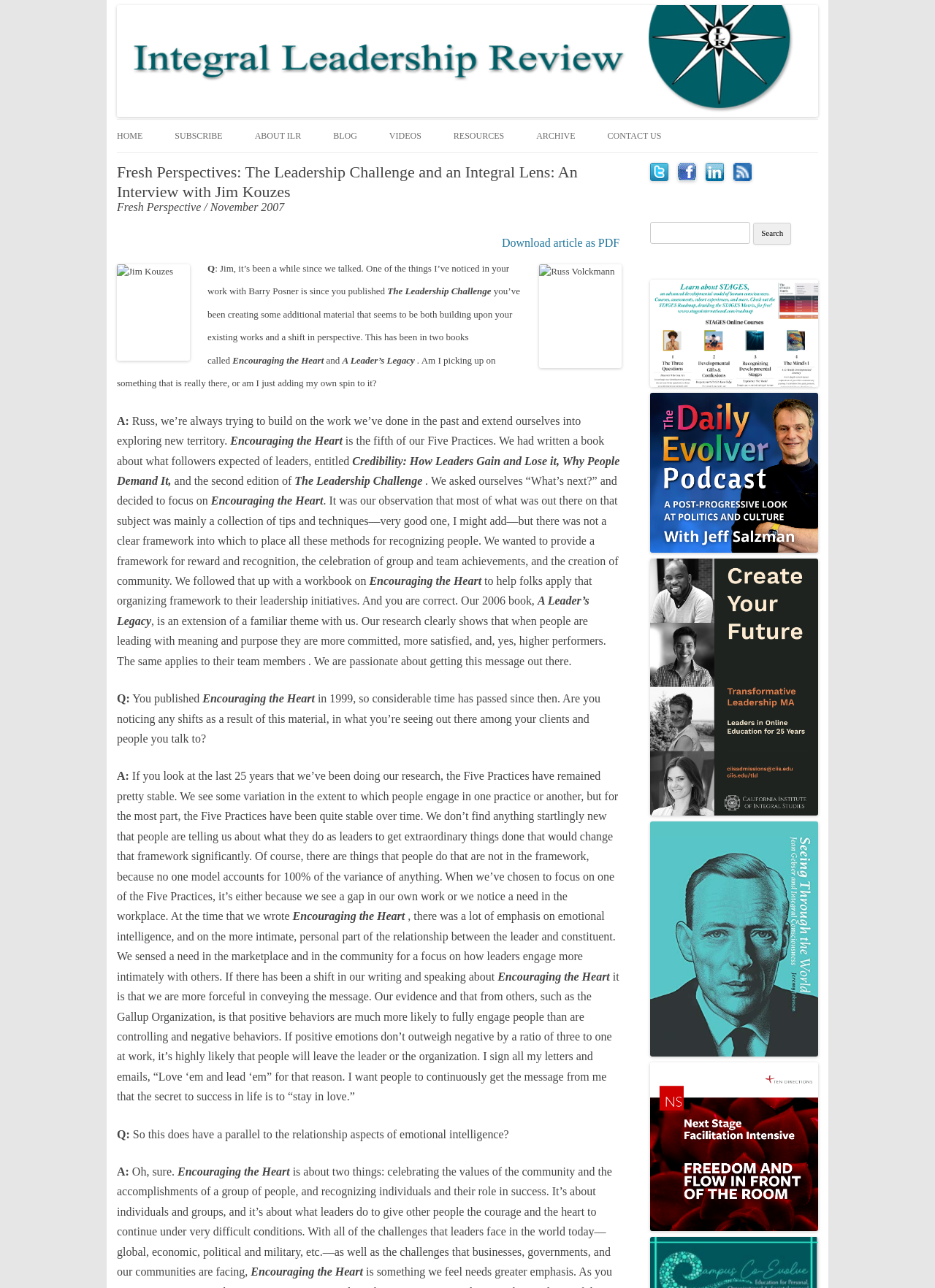What is the name of the person being interviewed?
By examining the image, provide a one-word or phrase answer.

Jim Kouzes